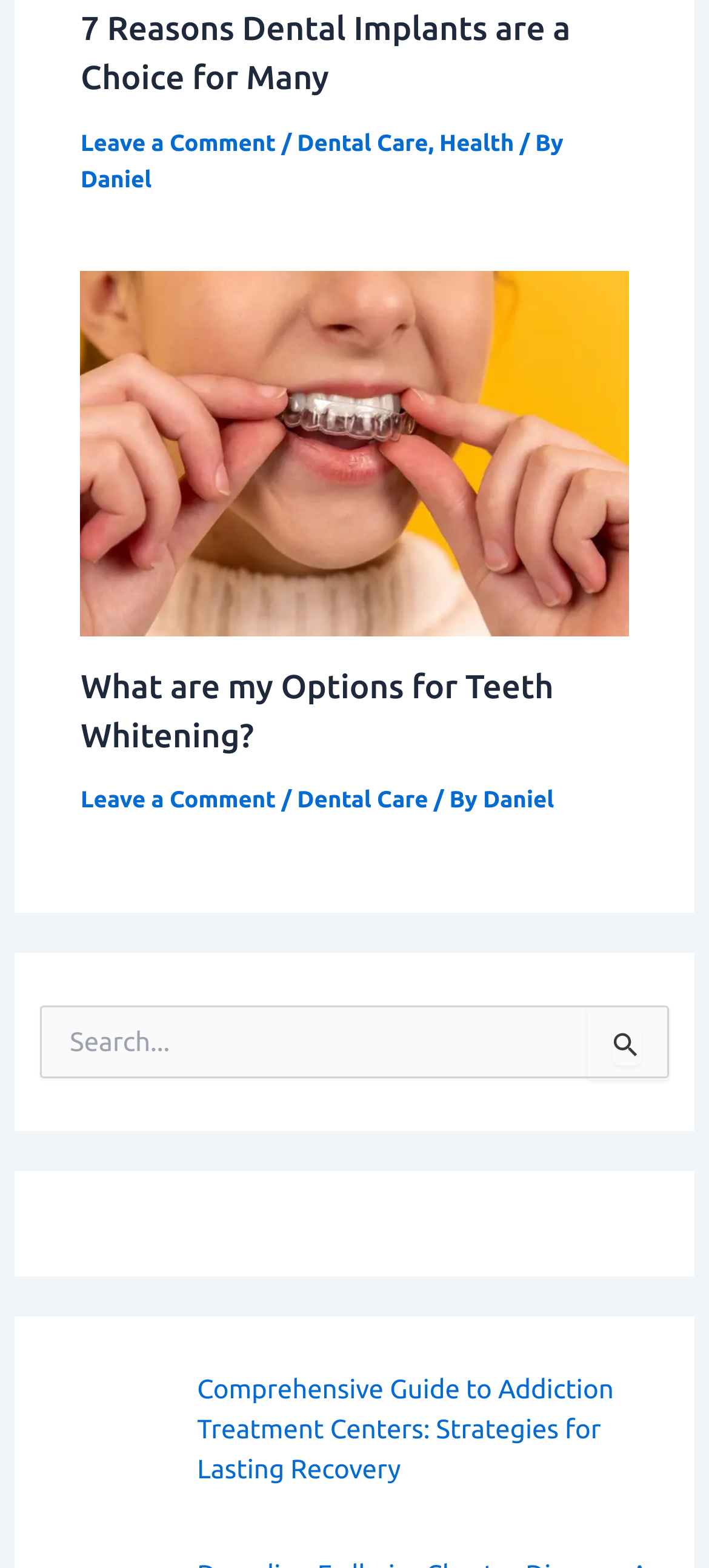Provide the bounding box coordinates for the area that should be clicked to complete the instruction: "Visit the Dental Care page".

[0.419, 0.083, 0.604, 0.099]